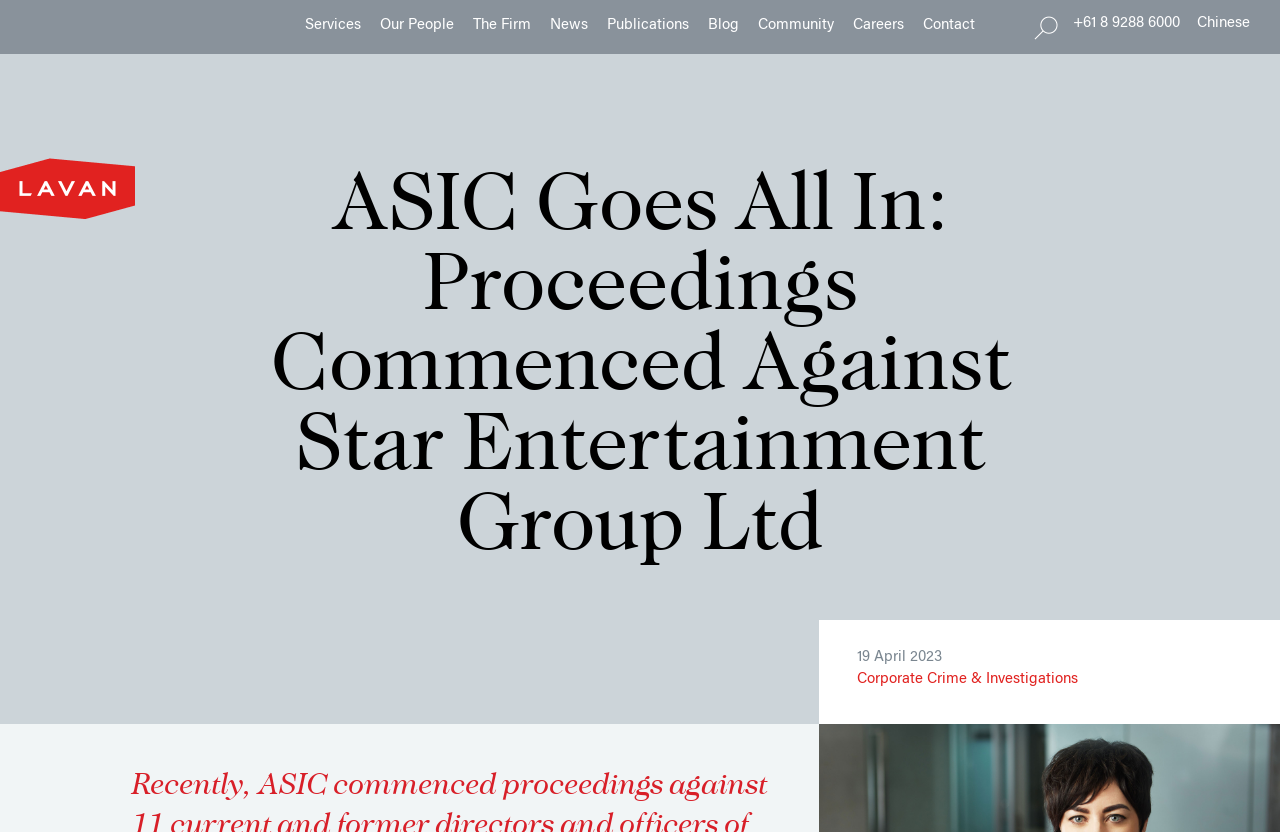Could you provide the bounding box coordinates for the portion of the screen to click to complete this instruction: "check the firm's information"?

[0.37, 0.024, 0.415, 0.038]